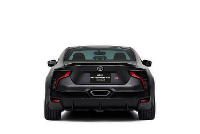Use the details in the image to answer the question thoroughly: 
What is the primary focus of the Toyota GR HV SPORTS concept car?

The caption states that the car 'exemplifies Toyota's commitment to blending performance with advanced technology', indicating that the primary focus of this concept car is to combine high-performance capabilities with cutting-edge technology.